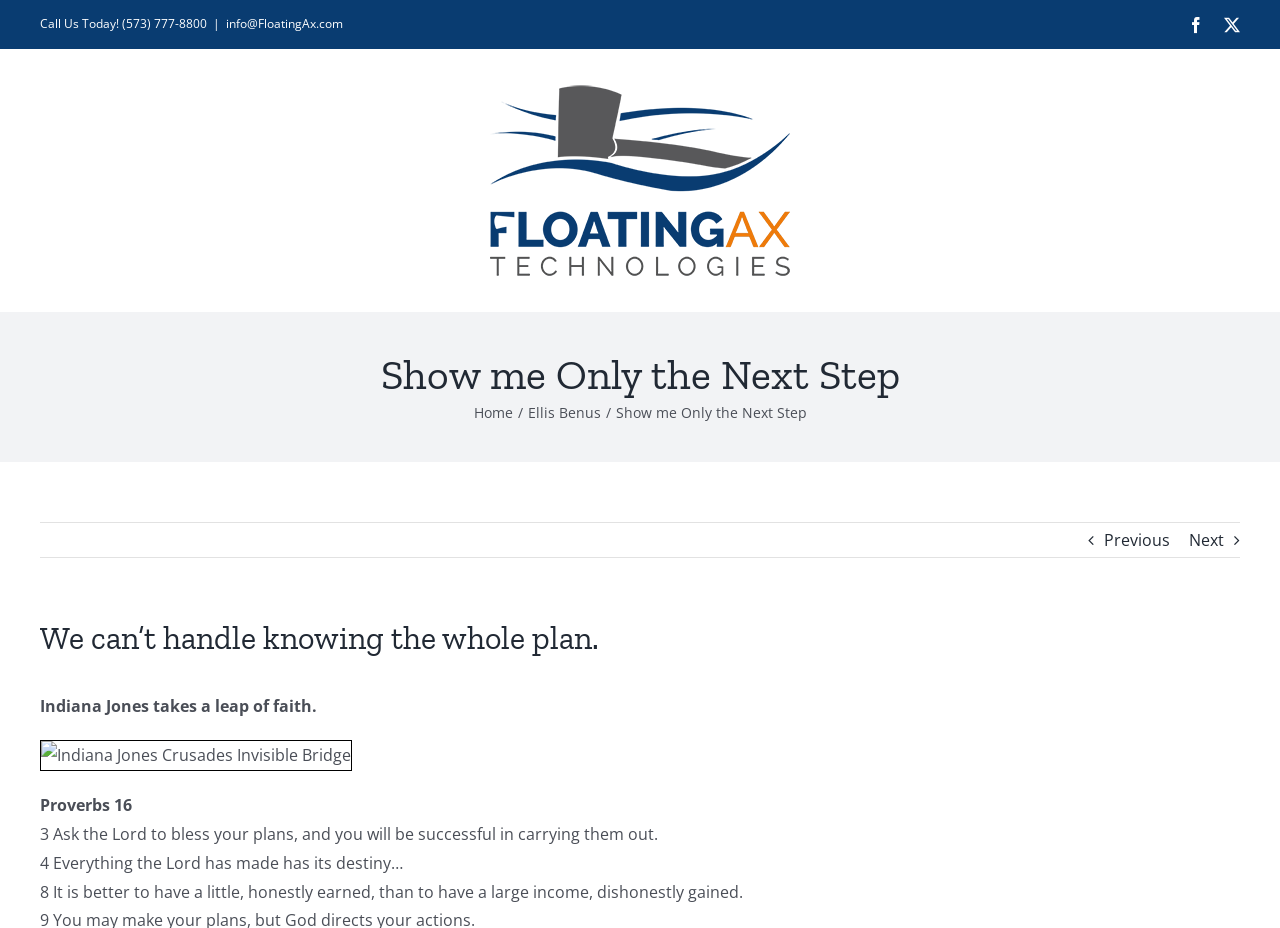Determine the coordinates of the bounding box that should be clicked to complete the instruction: "Go to Home page". The coordinates should be represented by four float numbers between 0 and 1: [left, top, right, bottom].

[0.37, 0.434, 0.4, 0.455]